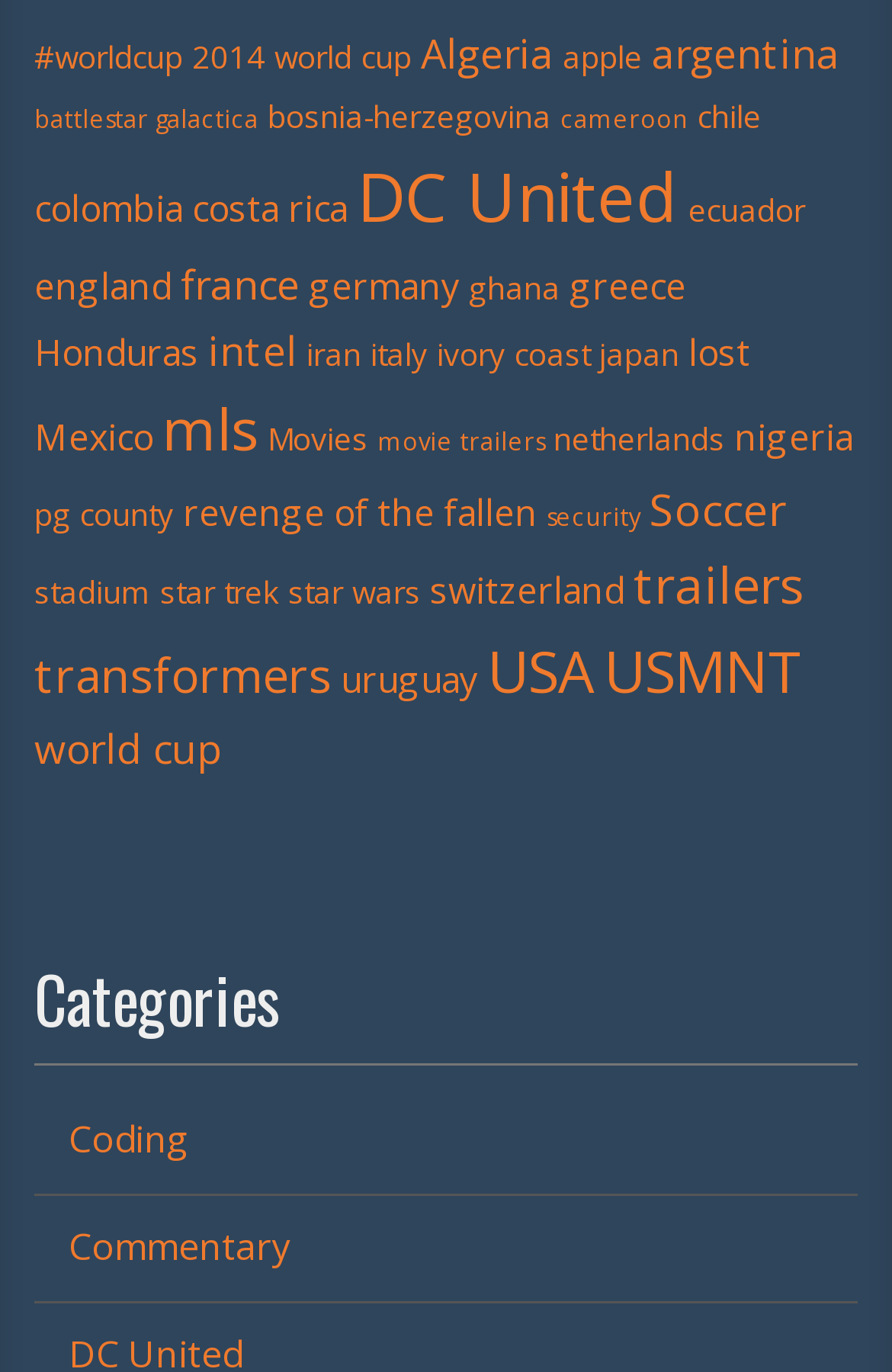Using the description "intel", predict the bounding box of the relevant HTML element.

[0.233, 0.235, 0.333, 0.275]